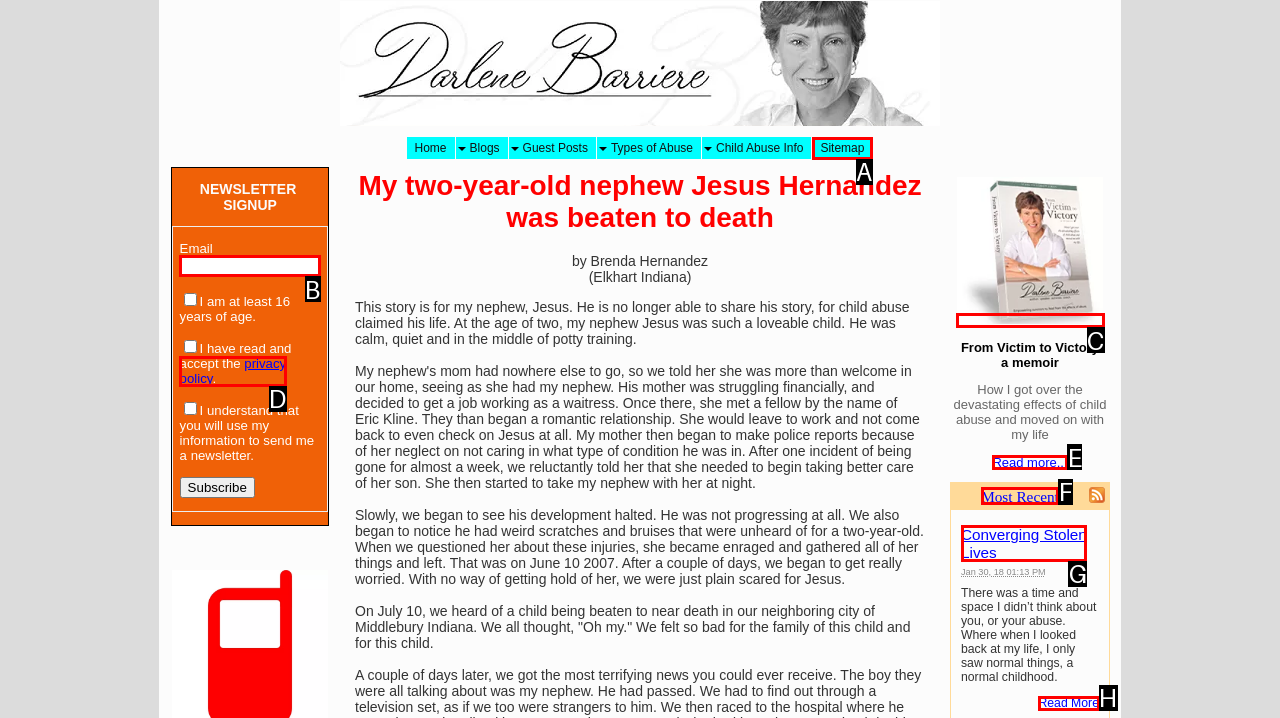Please select the letter of the HTML element that fits the description: Read More. Answer with the option's letter directly.

H